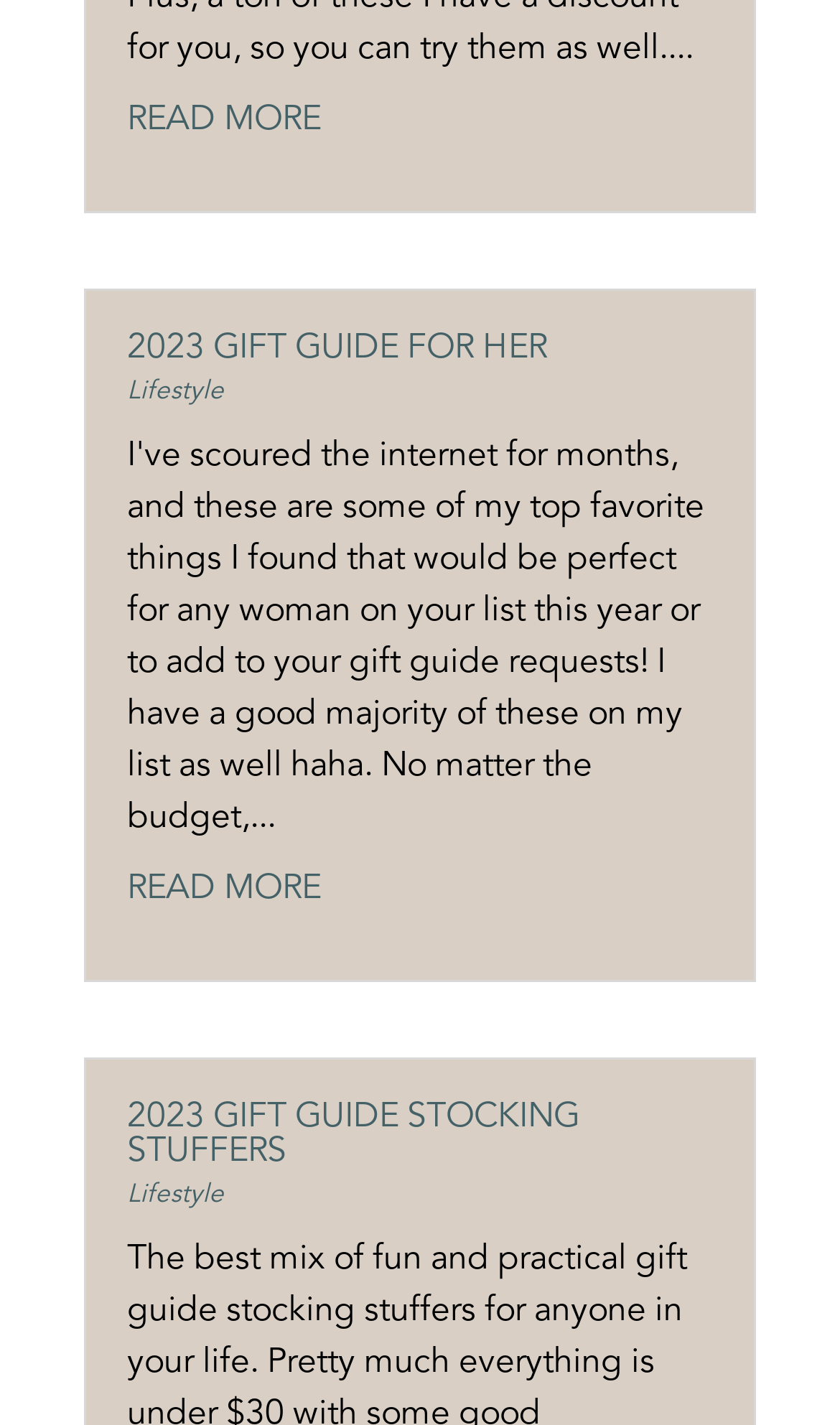What category do the gift guides belong to?
Using the image as a reference, deliver a detailed and thorough answer to the question.

I noticed that both gift guides have a link labeled 'Lifestyle' next to them, suggesting that they belong to the 'Lifestyle' category.